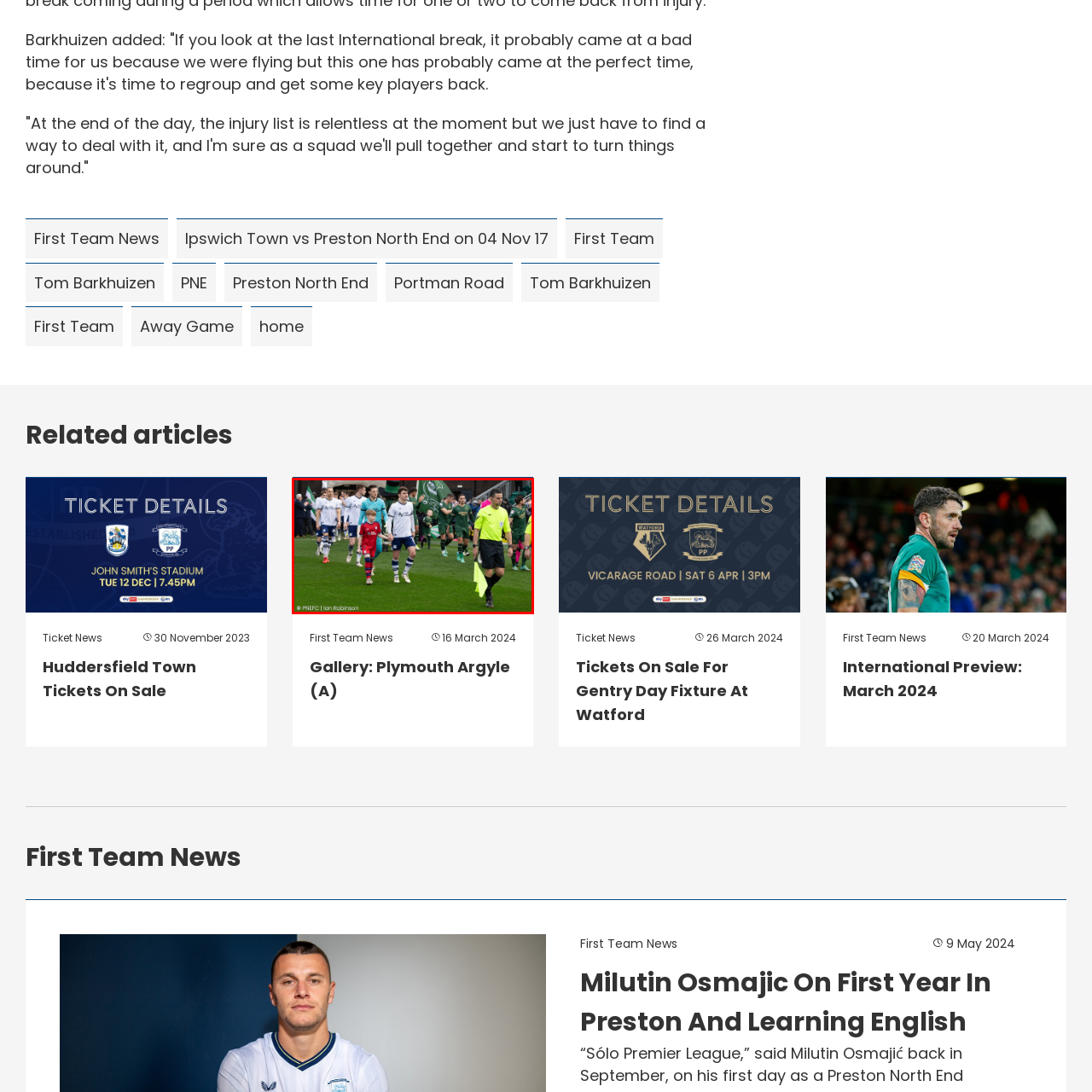Describe in detail the contents of the image highlighted within the red box.

In this vibrant scene from a football match, players from Preston North End (PNE) are seen making their way onto the pitch, accompanied by a young mascot. The players, donned in their iconic white and blue kits, display a mix of determination and camaraderie, while the young boy in red captures the spirit of the day. Spectators cheer enthusiastically from the sidelines, with banners and merchandise reflecting the team's colors and pride. The presence of a referee in bright yellow ensures a professional atmosphere as the teams prepare for an exciting match, showcasing the unity and passion that characterizes football at this level. This captivating moment underscores the connection between the players and fans, setting the stage for an engaging game.